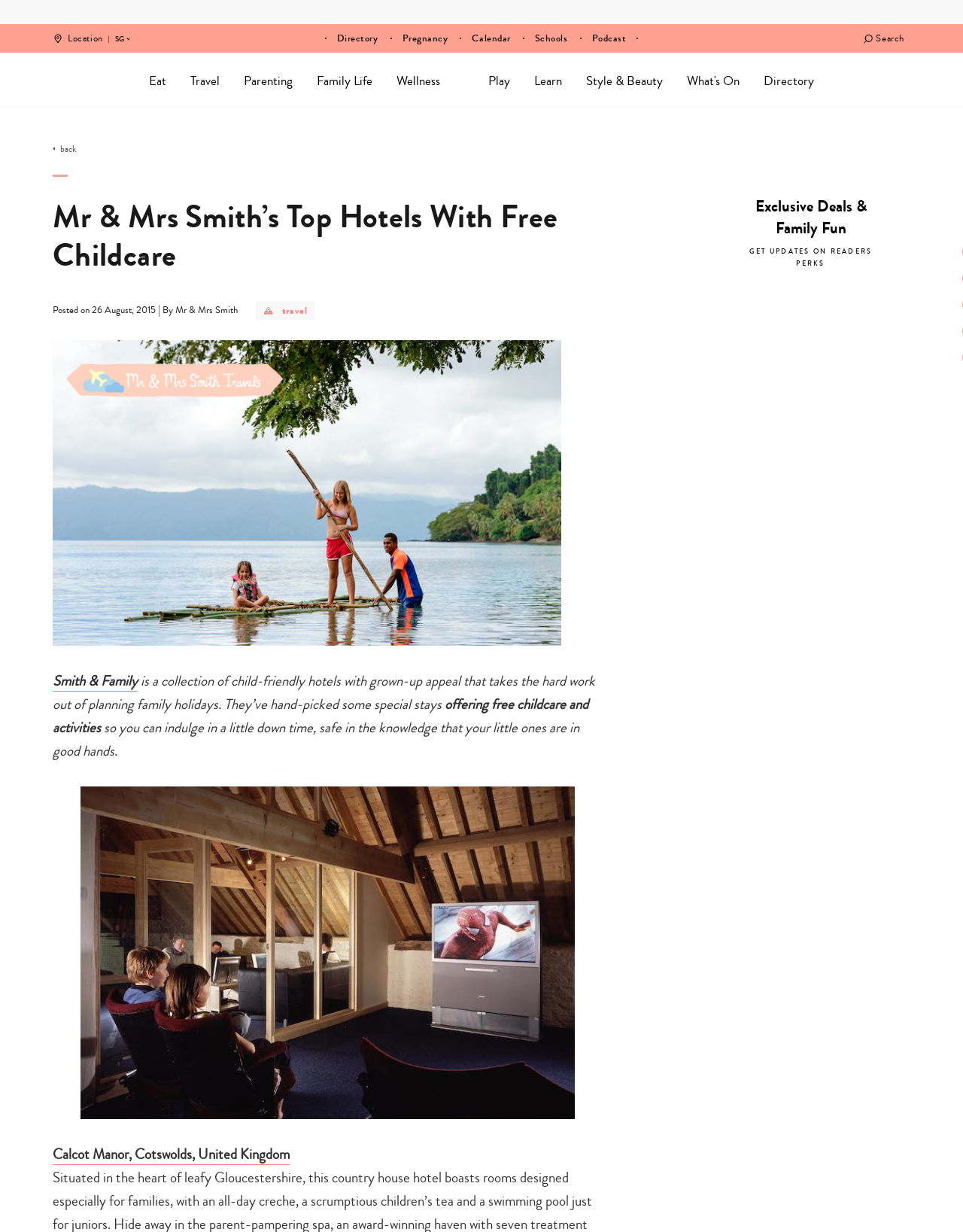What is the category of the travel post? Based on the image, give a response in one word or a short phrase.

Travel